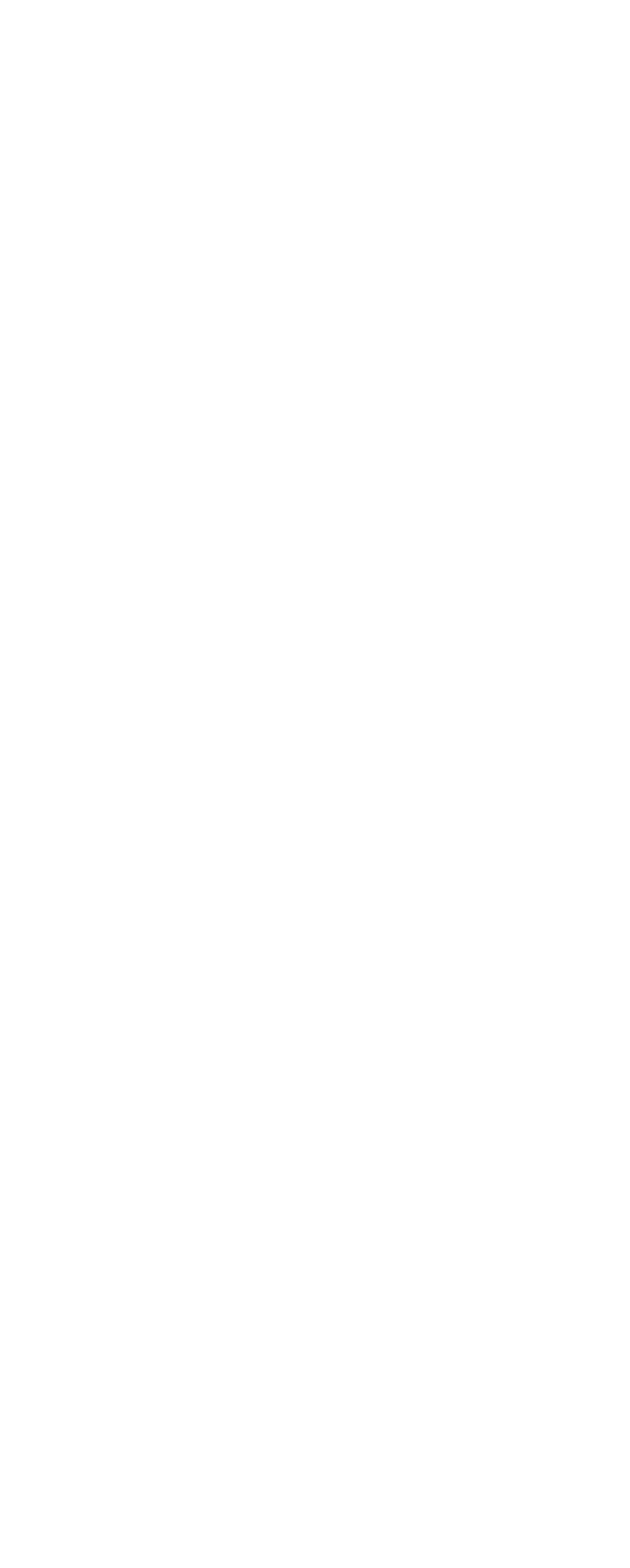From the webpage screenshot, predict the bounding box of the UI element that matches this description: "Facebook".

[0.055, 0.307, 0.088, 0.325]